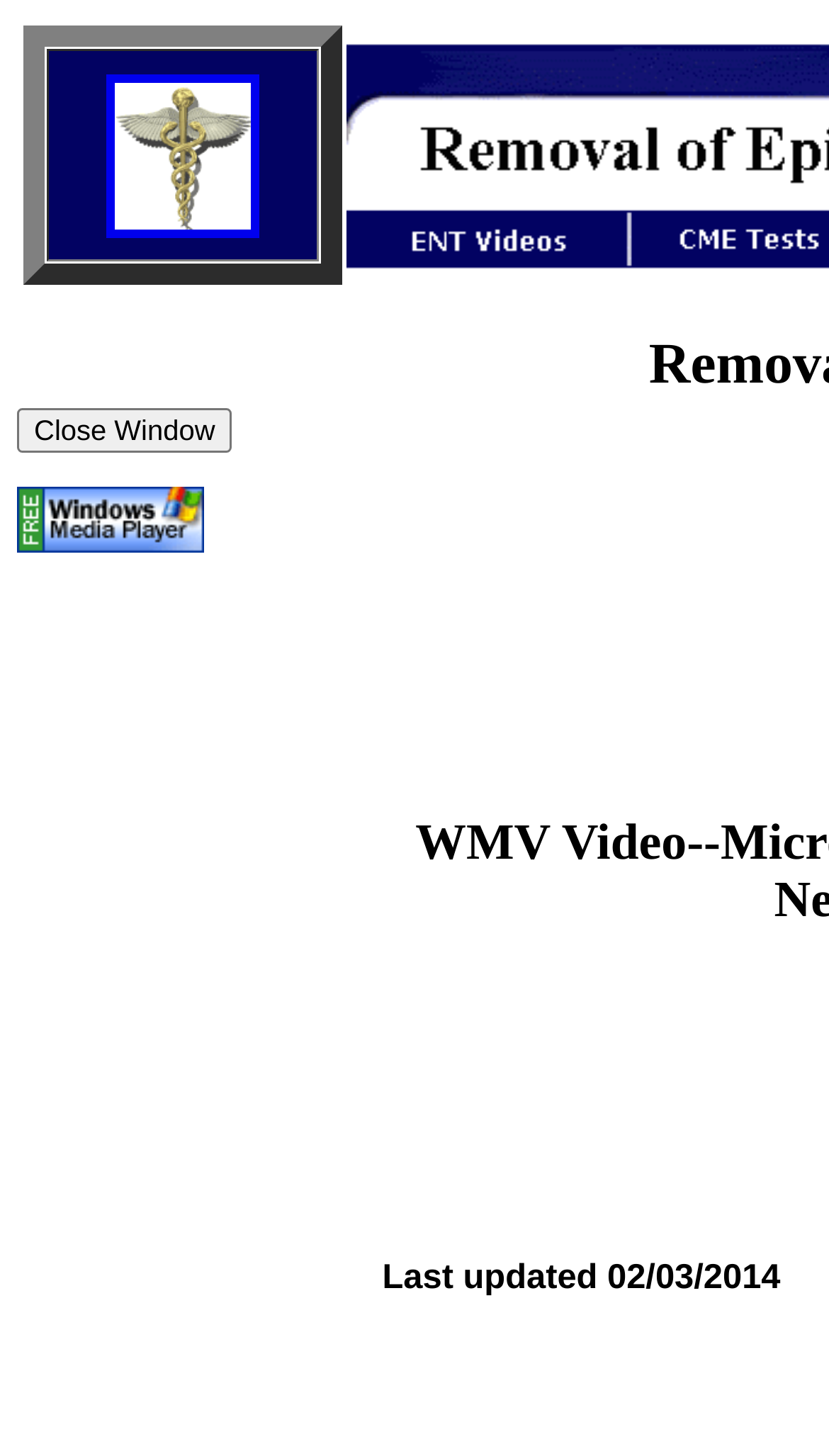Give a comprehensive overview of the webpage, including key elements.

The webpage appears to be a video page focused on a medical procedure, specifically the removal of an epiglottic cyst using fiberoptic laryngoscopy. 

At the top-left corner, there is a table cell containing a link to a related video, "Ear Tube - Myringotomy - Placement Video, Kevin Kavanagh", accompanied by a thumbnail image. 

Below this table cell, there is another table cell that spans almost the entire width of the page. This cell contains a button labeled "Close Window" at the top-left, and a link to "Get Windows Media Player 7" at the bottom-left, which is accompanied by a small icon. The "Close Window" button is positioned above the link.